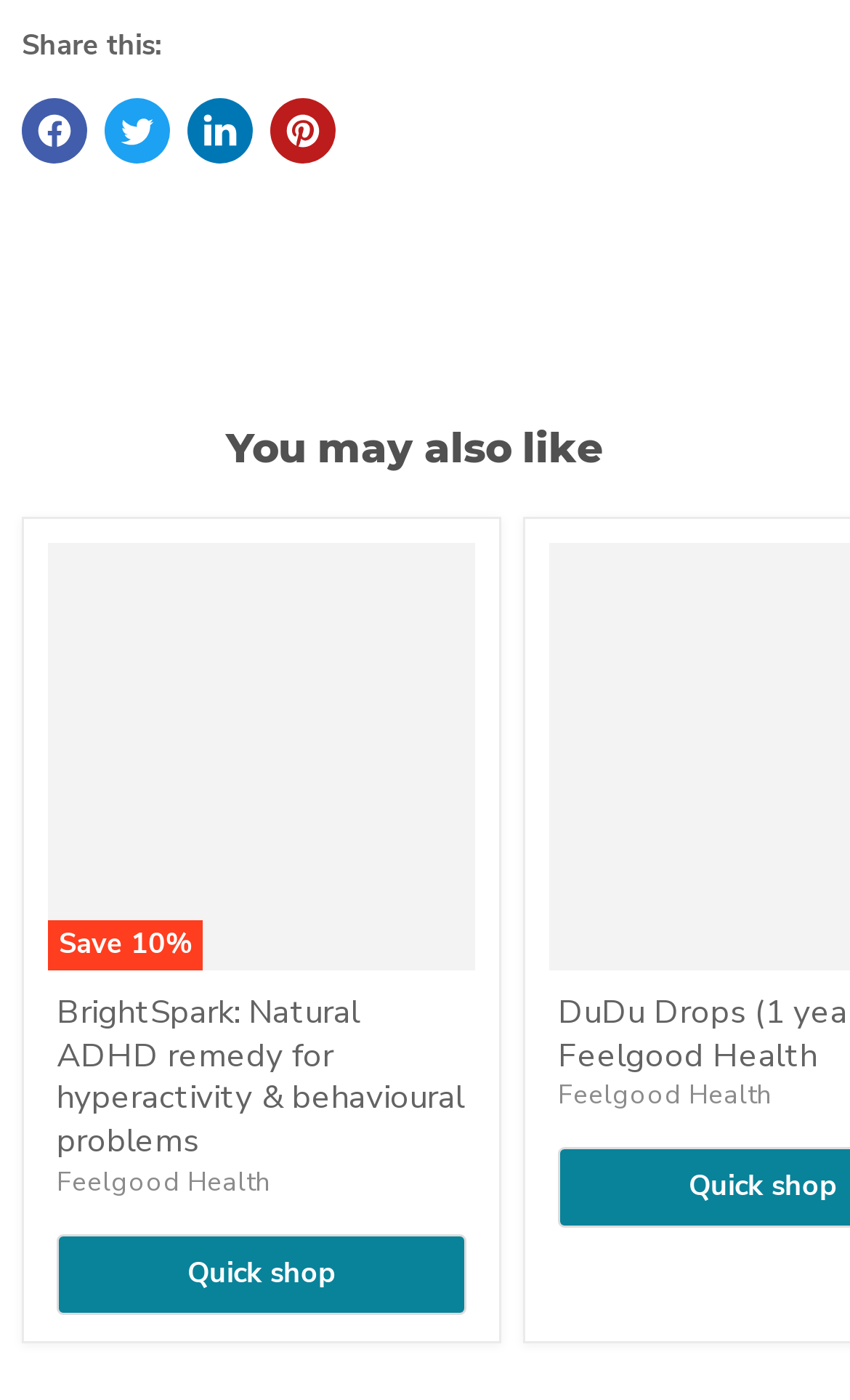What is the name of the product in the first item of the list?
We need a detailed and meticulous answer to the question.

The first item in the list has a heading 'BrightSpark: Natural ADHD remedy for hyperactivity & behavioural problems' and a link to the product, indicating that the name of the product is BrightSpark.